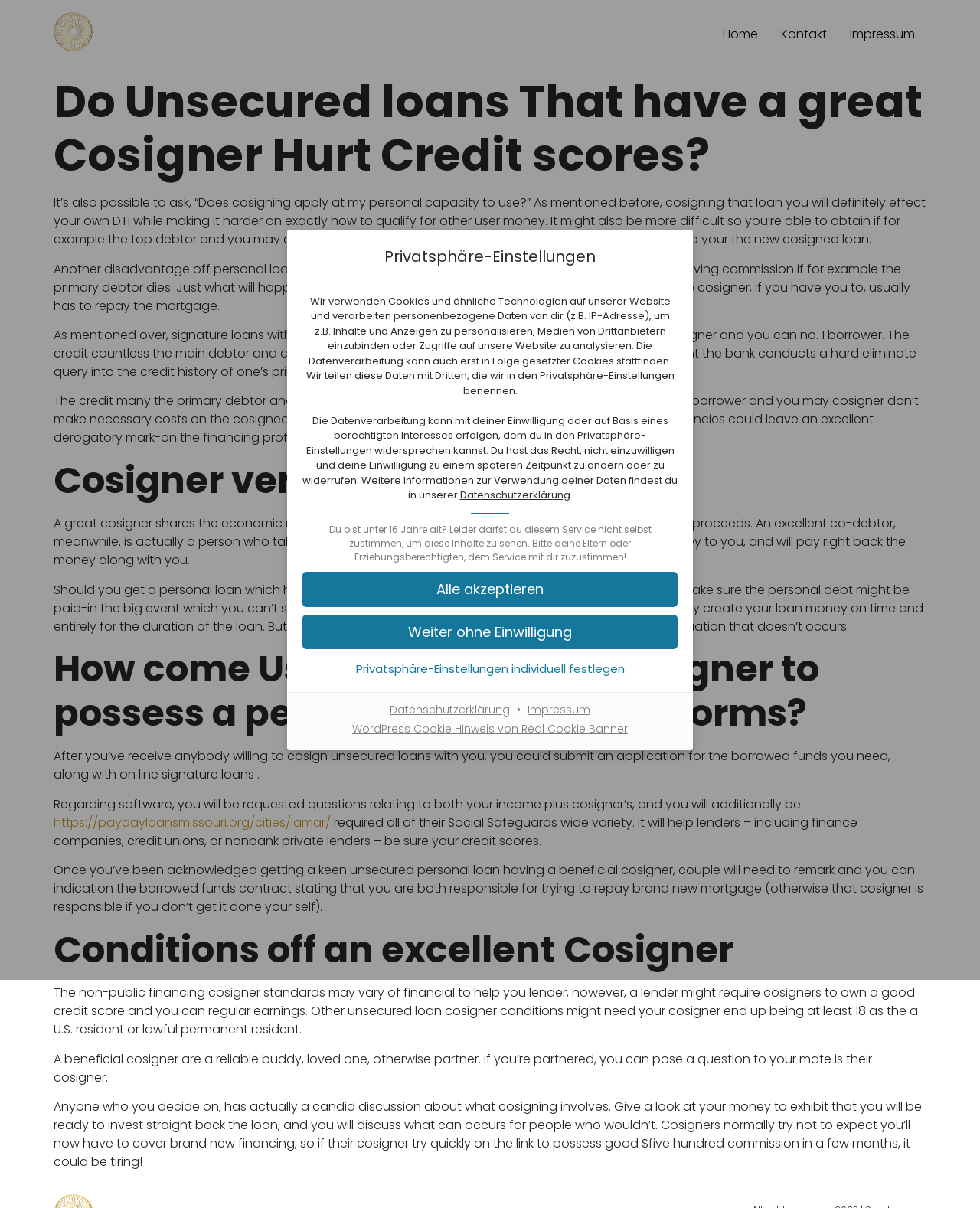Determine the bounding box coordinates of the region I should click to achieve the following instruction: "Click on the 'Contact' link". Ensure the bounding box coordinates are four float numbers between 0 and 1, i.e., [left, top, right, bottom].

None